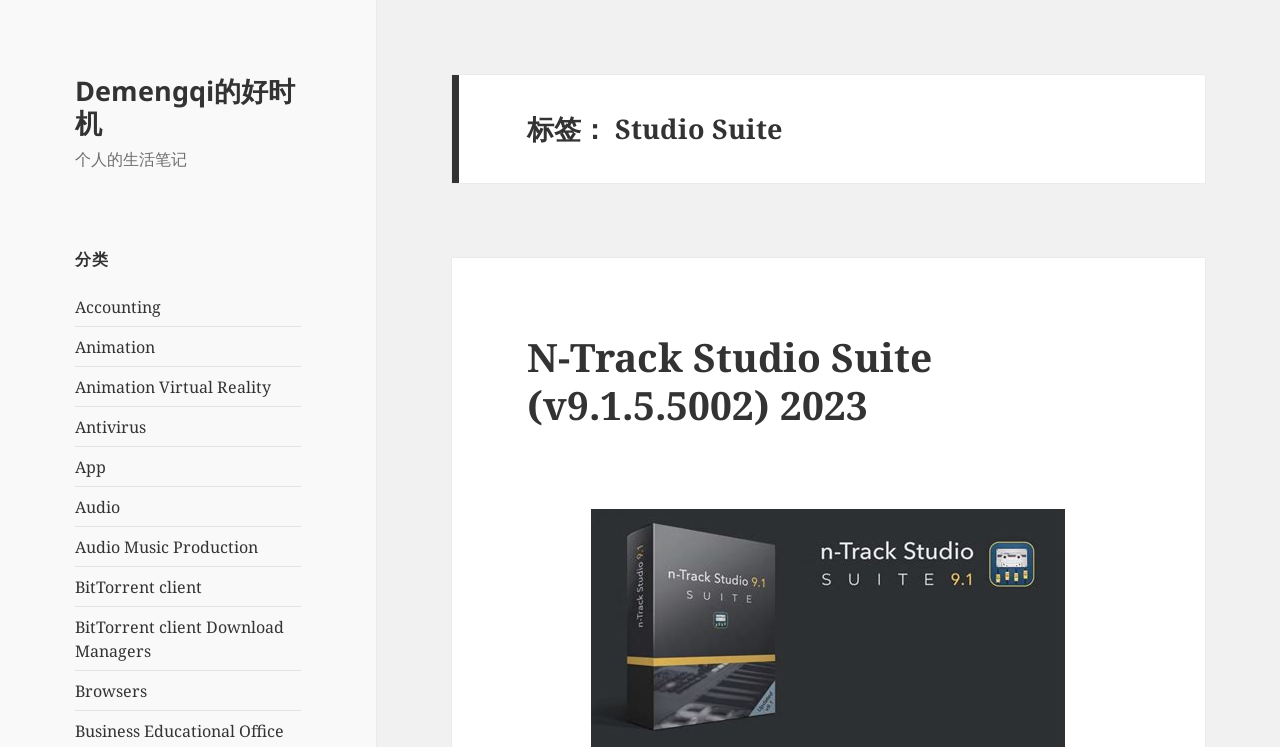Find the bounding box coordinates for the HTML element described as: "December 26, 2023". The coordinates should consist of four float values between 0 and 1, i.e., [left, top, right, bottom].

None